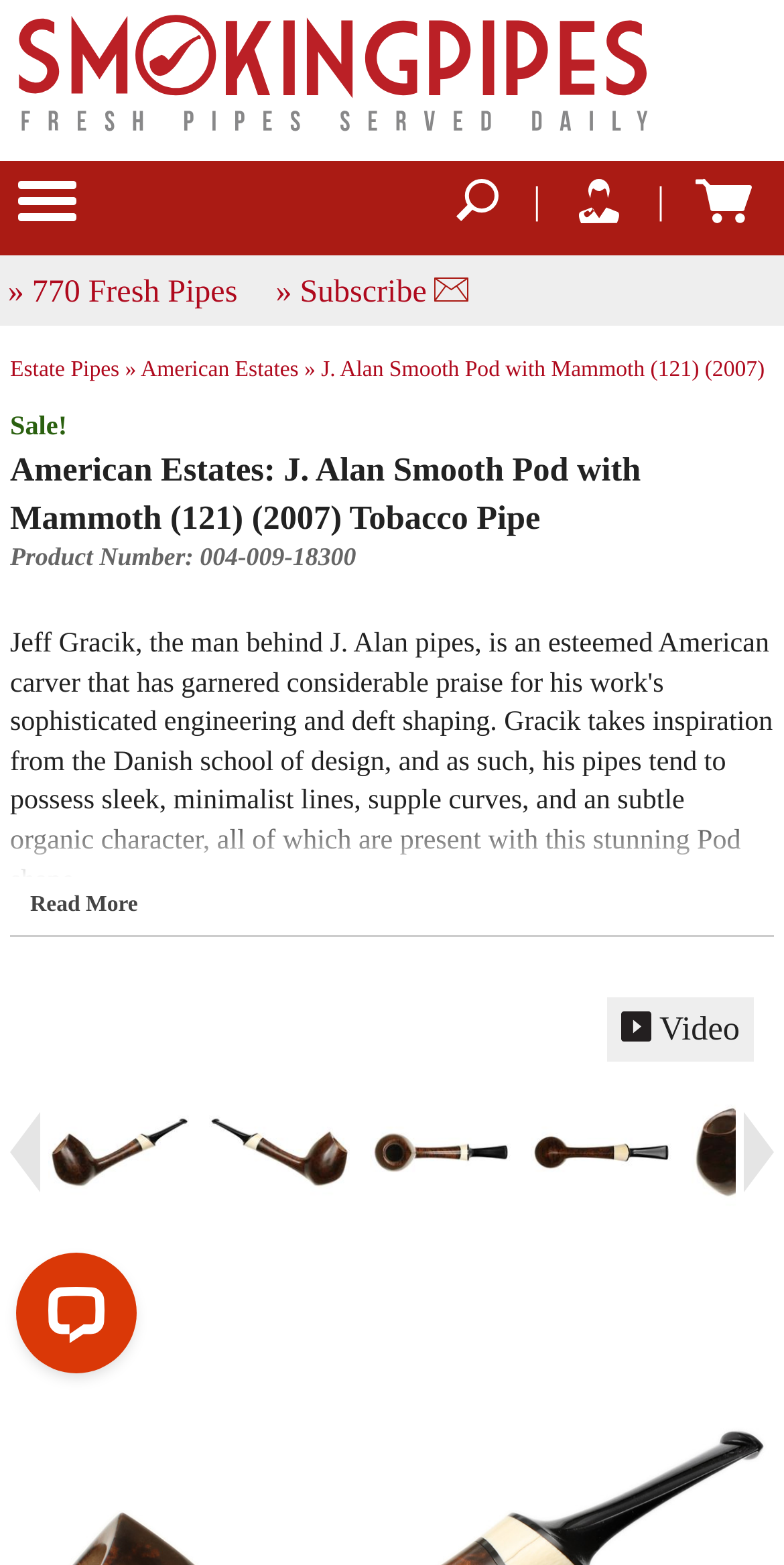Highlight the bounding box coordinates of the element that should be clicked to carry out the following instruction: "Go to the 'Home' page". The coordinates must be given as four float numbers ranging from 0 to 1, i.e., [left, top, right, bottom].

None